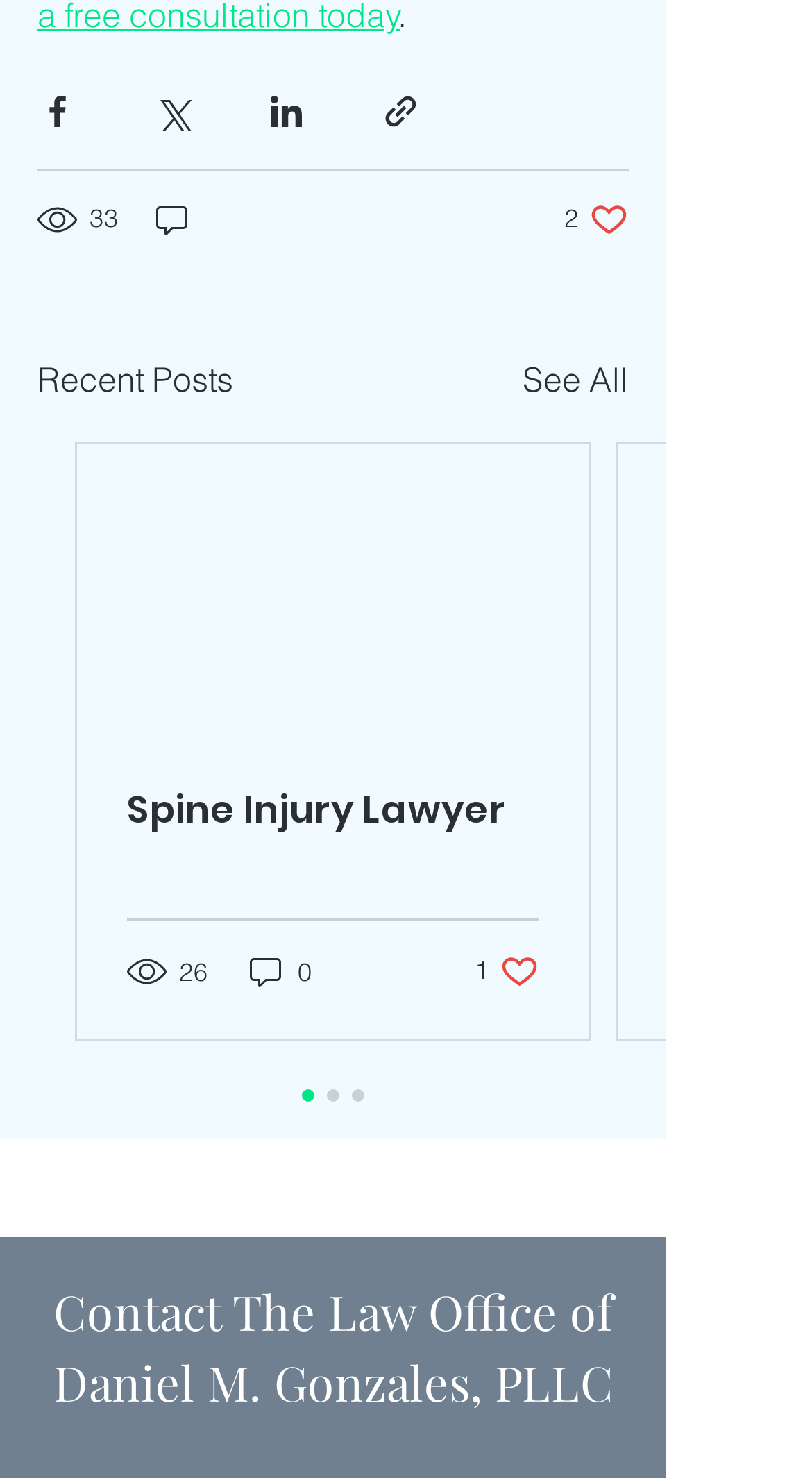What is the name of the law office?
Analyze the image and deliver a detailed answer to the question.

I read the heading 'Contact The Law Office of Daniel M. Gonzales, PLLC' at the bottom of the page, which indicates the name of the law office.